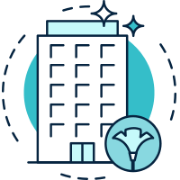What does the smaller icon at the forefront represent?
Give a detailed explanation using the information visible in the image.

The smaller icon at the forefront of the image symbolizes cleanliness or maintenance, possibly representing the services offered by FMS, which focus on enhancing the overall health and hygiene of commercial spaces.